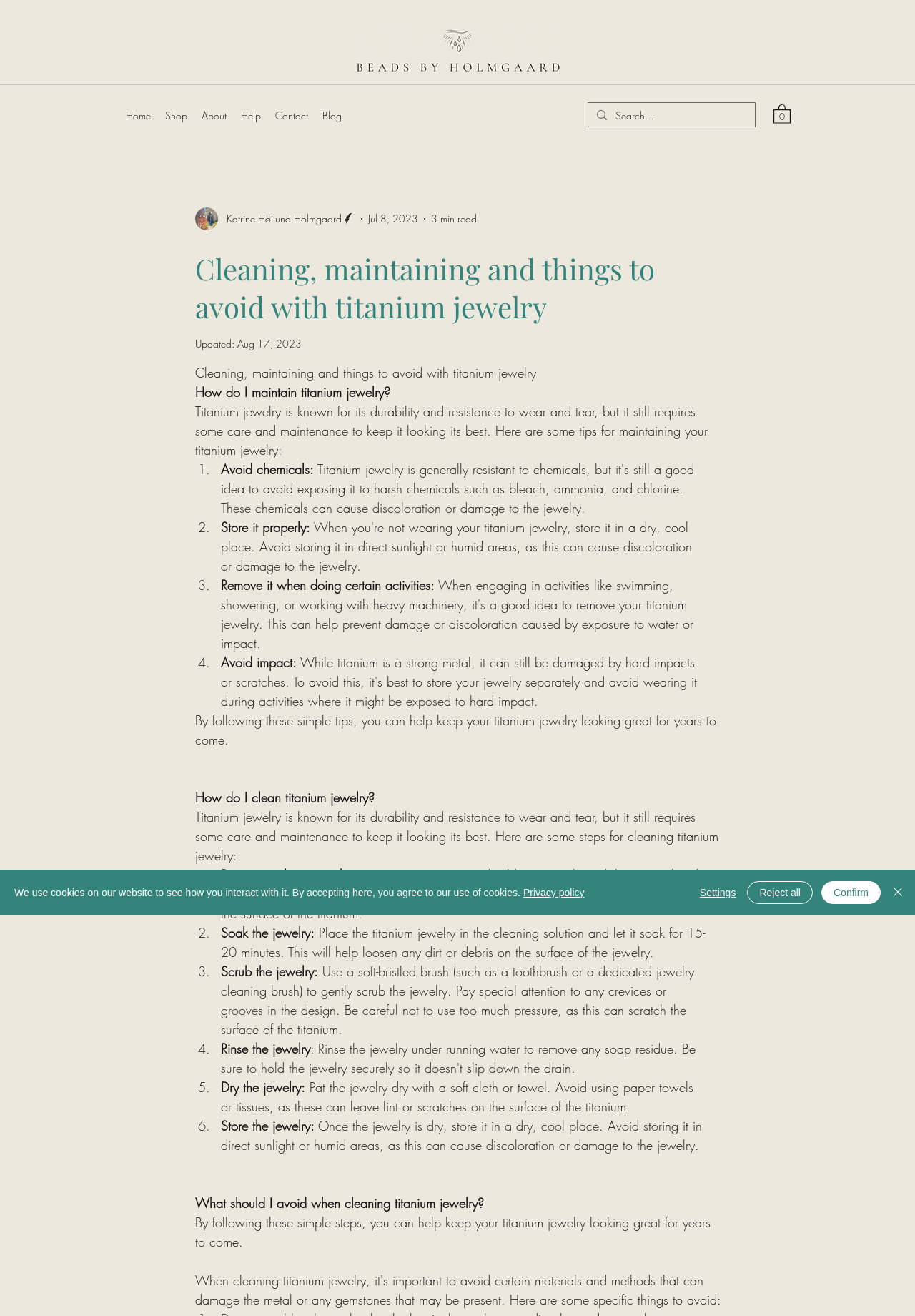Find the bounding box coordinates for the area that must be clicked to perform this action: "Read the blog".

[0.345, 0.08, 0.381, 0.096]